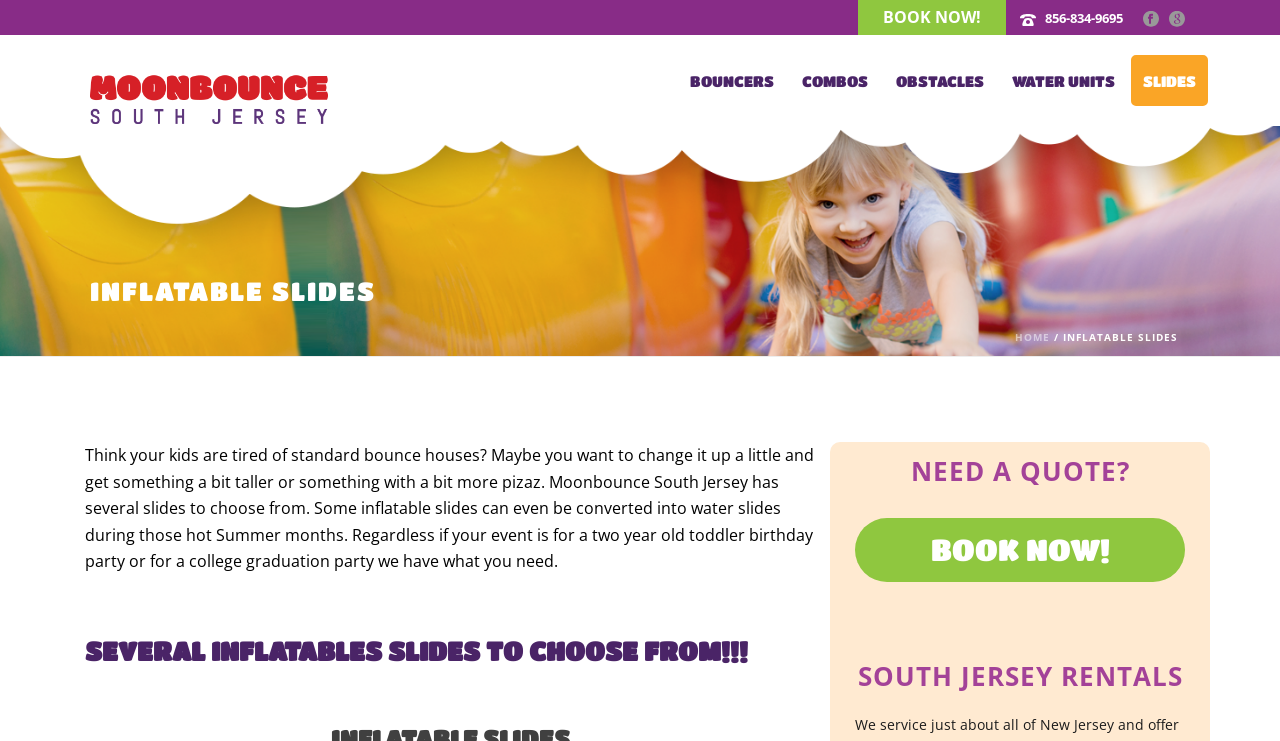Please reply with a single word or brief phrase to the question: 
What is the benefit of choosing Moonbounce South Jersey's products?

More pizaz